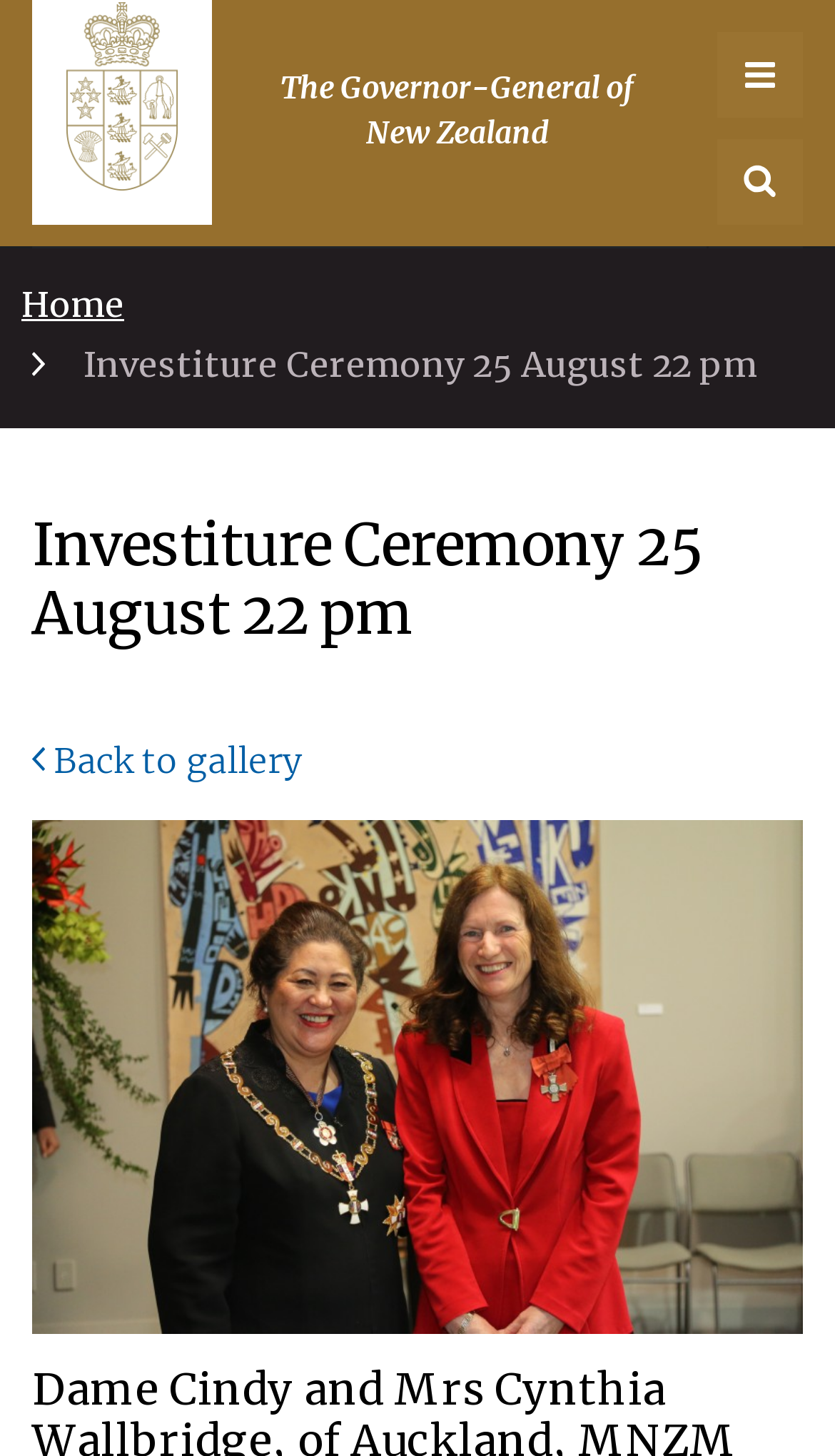Respond with a single word or phrase for the following question: 
What is the bounding box coordinate of the 'Home' link?

[0.026, 0.194, 0.149, 0.224]